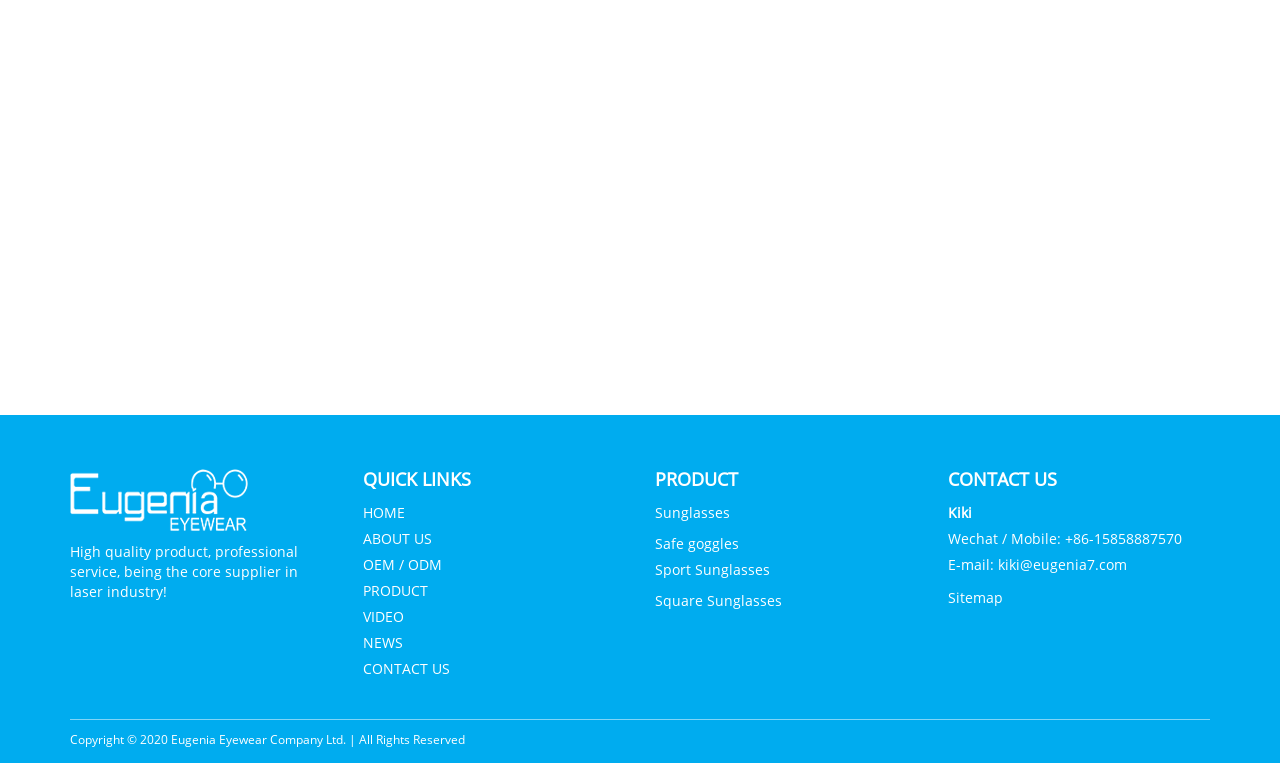Please provide the bounding box coordinates for the element that needs to be clicked to perform the instruction: "View the ABOUT US page". The coordinates must consist of four float numbers between 0 and 1, formatted as [left, top, right, bottom].

[0.283, 0.693, 0.337, 0.718]